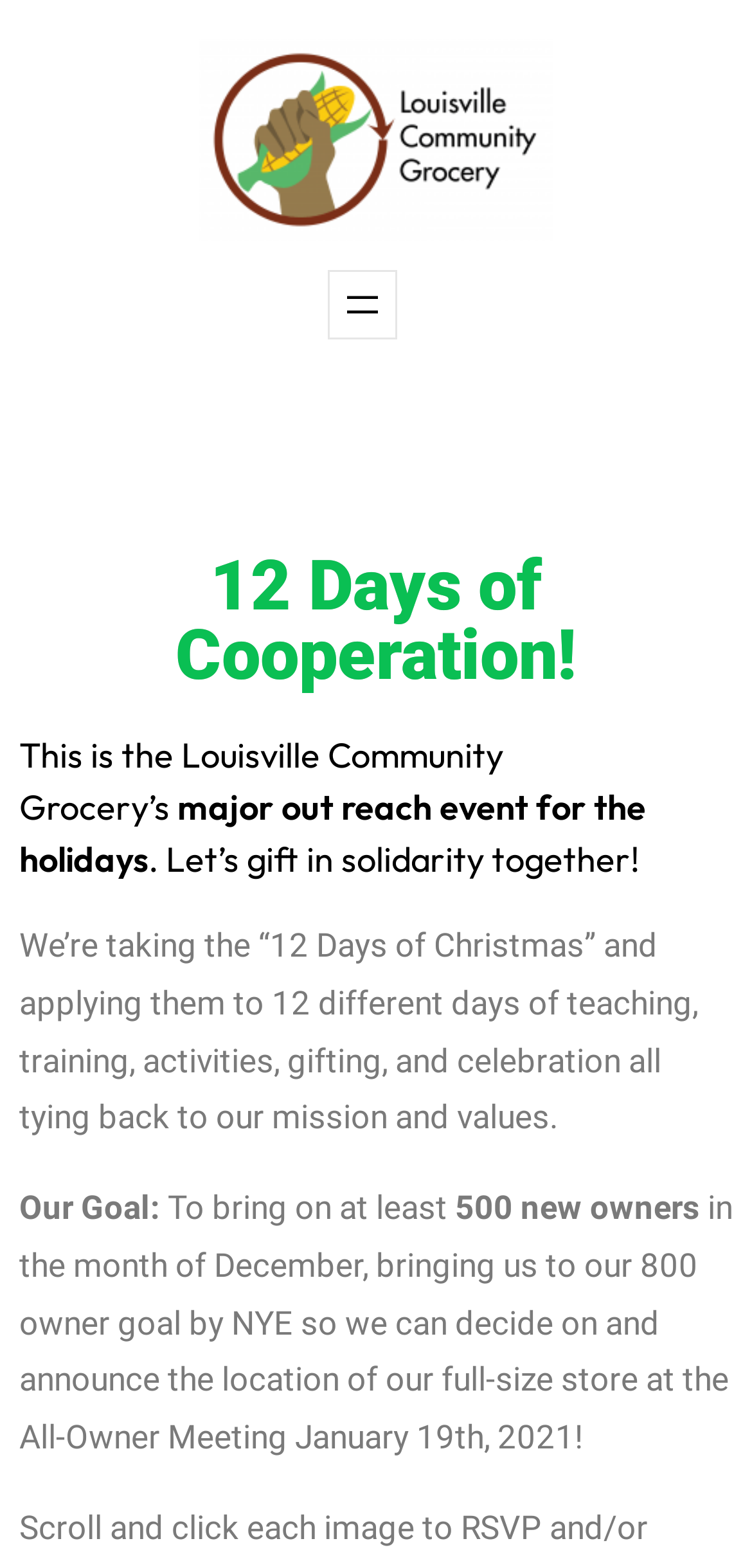What is the deadline for achieving the goal?
Based on the image, provide your answer in one word or phrase.

NYE